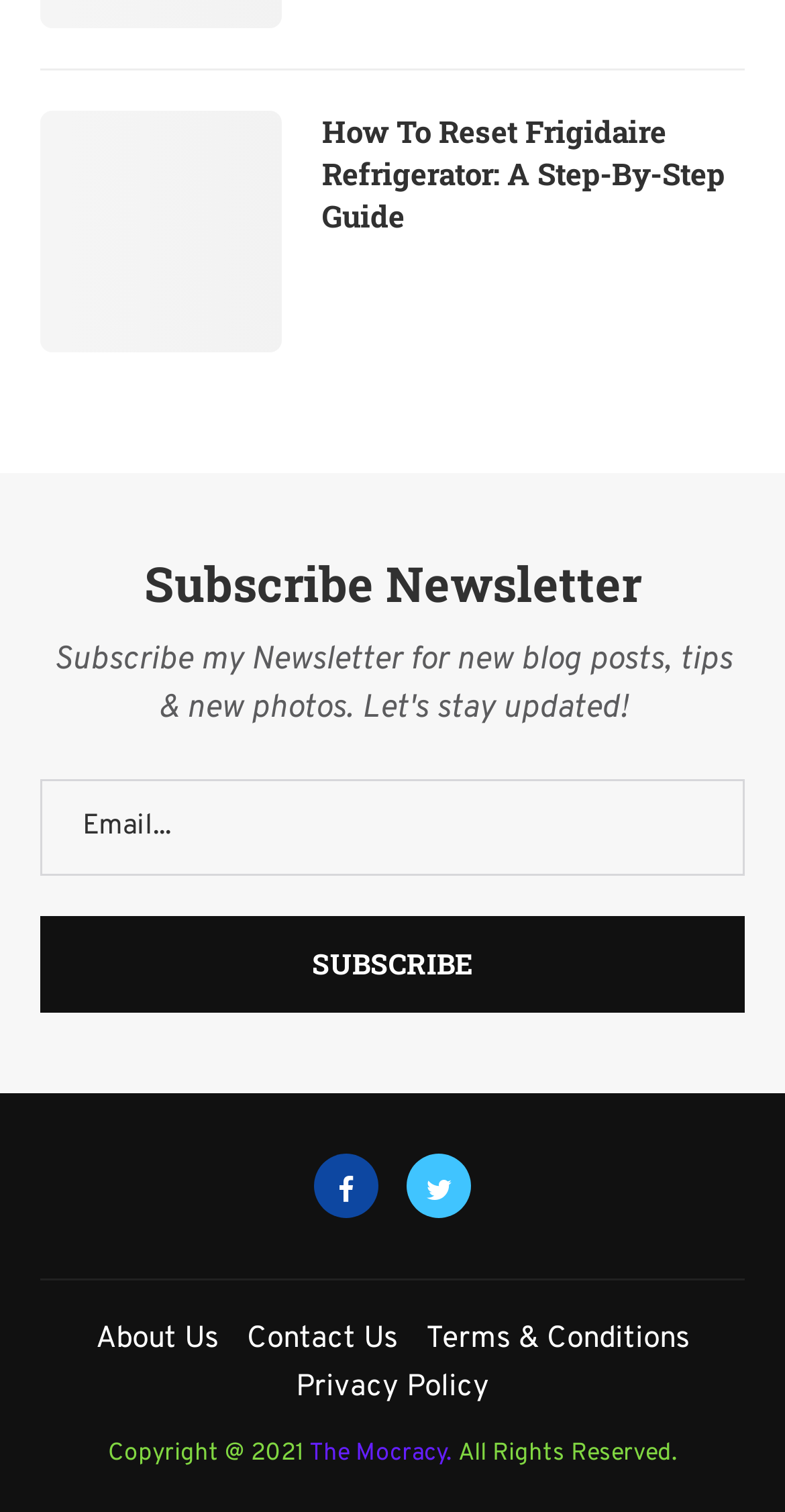Please find the bounding box coordinates of the element that you should click to achieve the following instruction: "Read the blog". The coordinates should be presented as four float numbers between 0 and 1: [left, top, right, bottom].

None